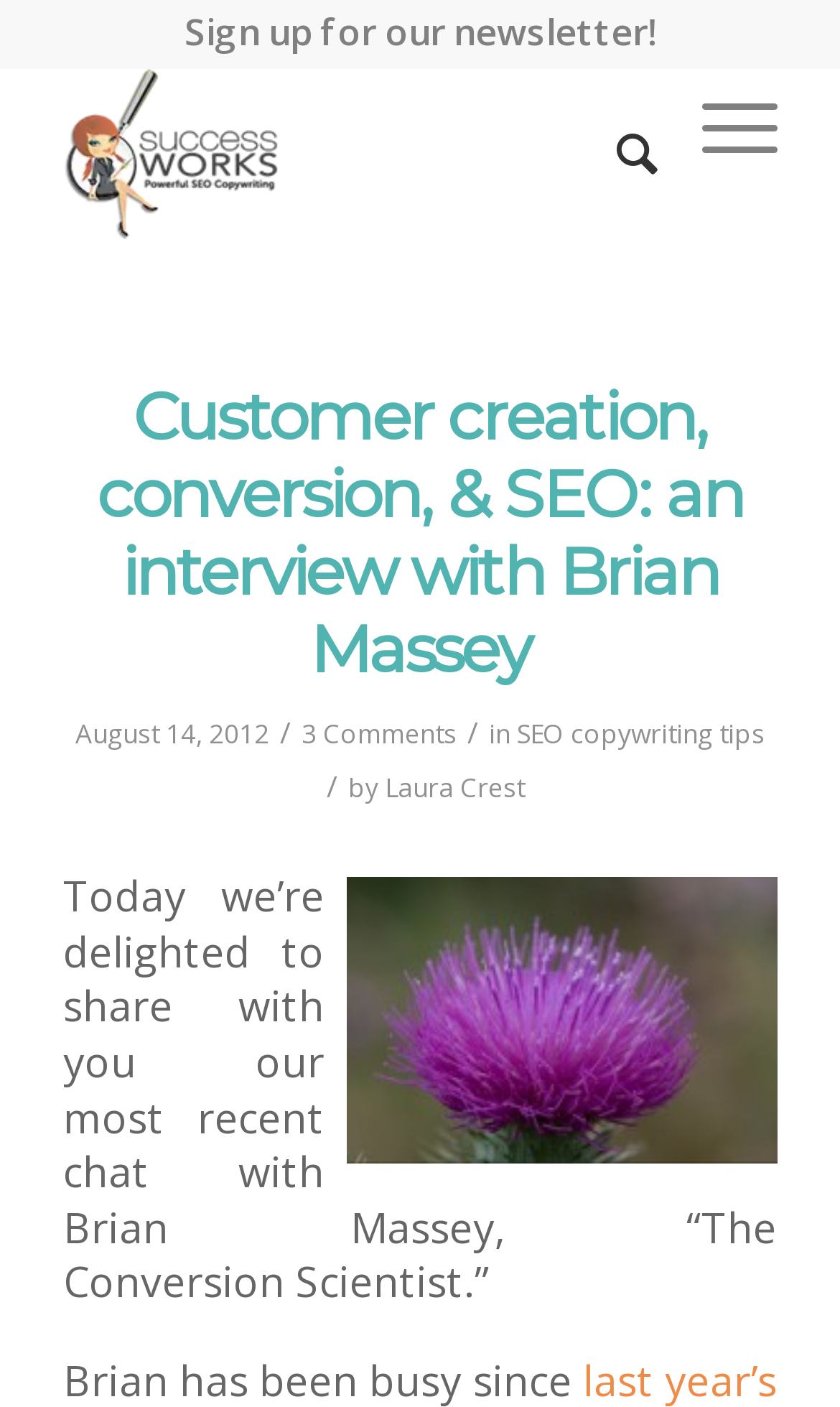Produce a meticulous description of the webpage.

The webpage features an interview with Brian Massey, "The Conversion Scientist," discussing his upcoming book and the role of SEO in conversions. At the top left of the page, there is a logo of "SuccessWorks" with a link to the website. Next to the logo, there is a hidden search link. On the top right, there is a link with no text.

Below the top section, there is a main header section that spans the entire width of the page. The header contains the title of the interview, "Customer creation, conversion, & SEO: an interview with Brian Massey," which is also a link. The title is followed by the date "August 14, 2012," and a separator. There is a link to "3 Comments" and another link to "SEO copywriting tips" with the text "in" between them.

Below the header section, there is a paragraph of text that introduces the interview with Brian Massey. The text is followed by an image that takes up most of the width of the page. At the bottom of the image, there is a byline that reads "by Laura Crest."